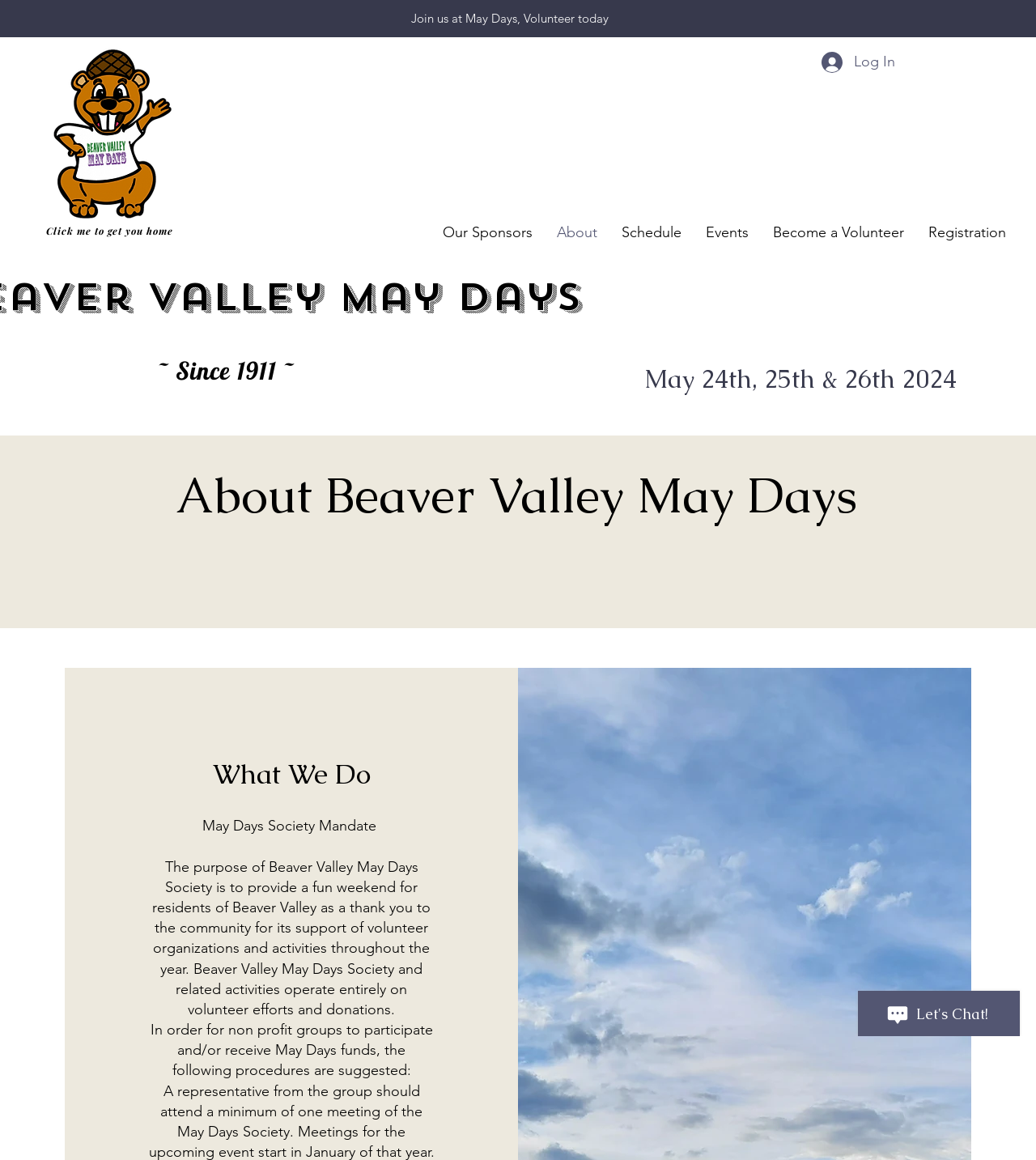Respond to the question with just a single word or phrase: 
How can I get involved with May Days?

Become a Volunteer